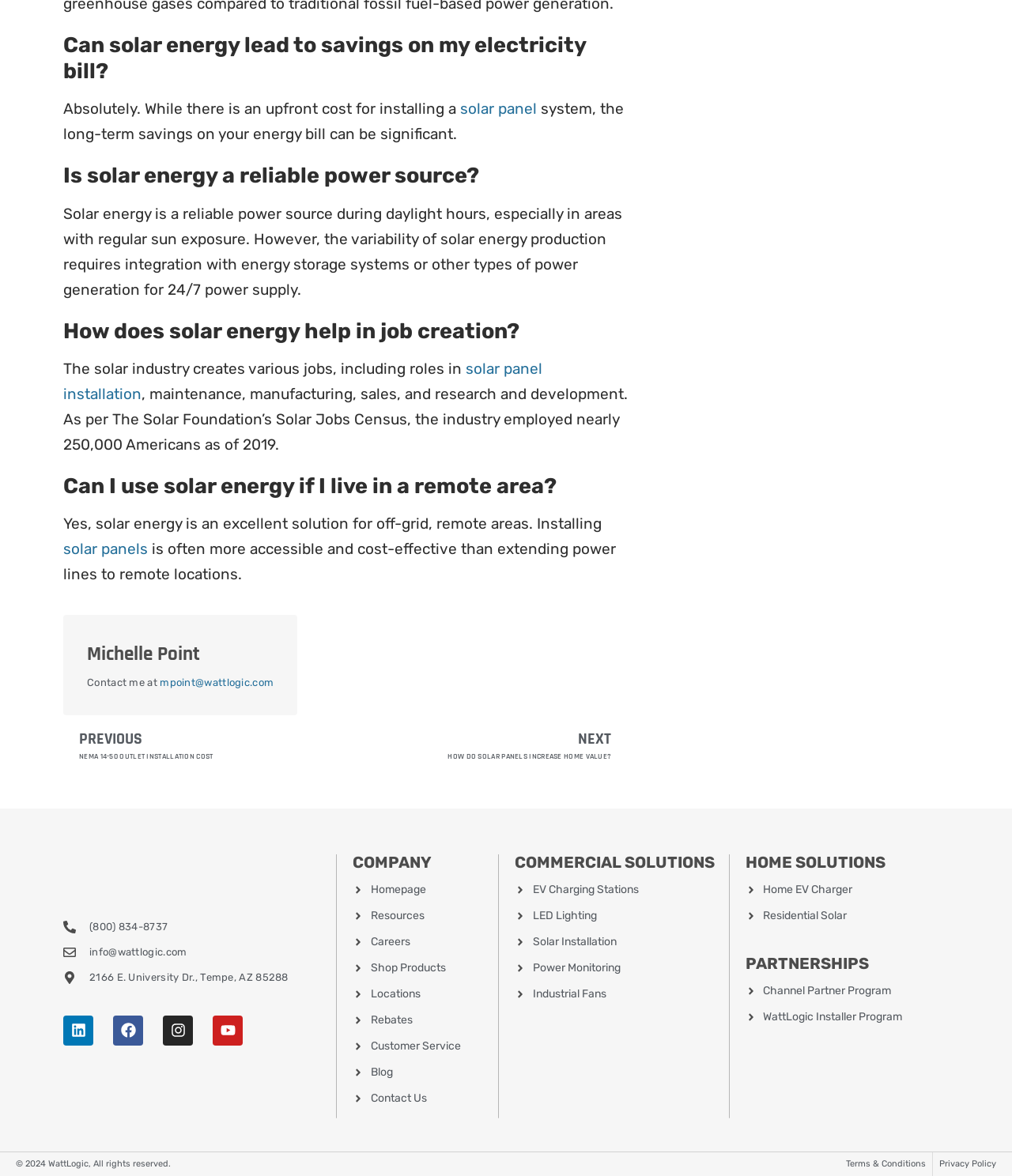Please locate the UI element described by "LED Lighting" and provide its bounding box coordinates.

[0.509, 0.769, 0.719, 0.789]